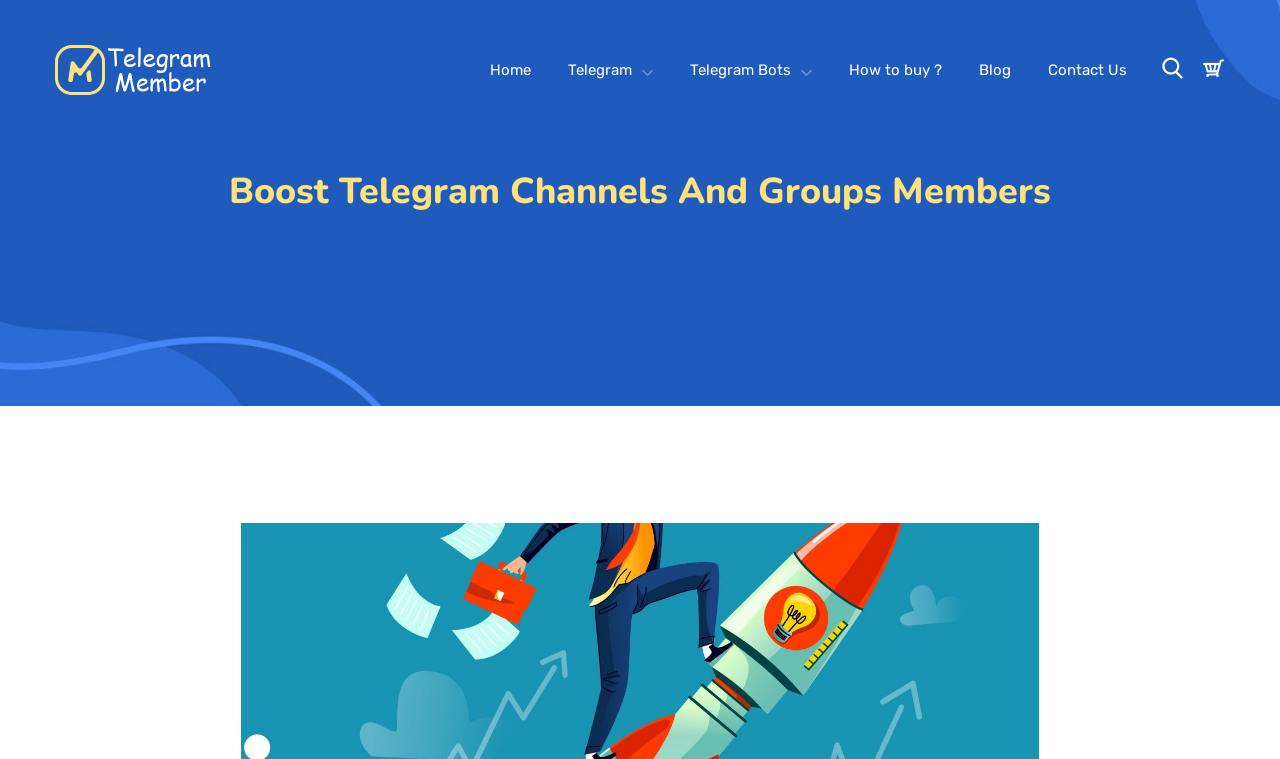Please specify the bounding box coordinates of the clickable region necessary for completing the following instruction: "contact us". The coordinates must consist of four float numbers between 0 and 1, i.e., [left, top, right, bottom].

[0.819, 0.07, 0.88, 0.115]